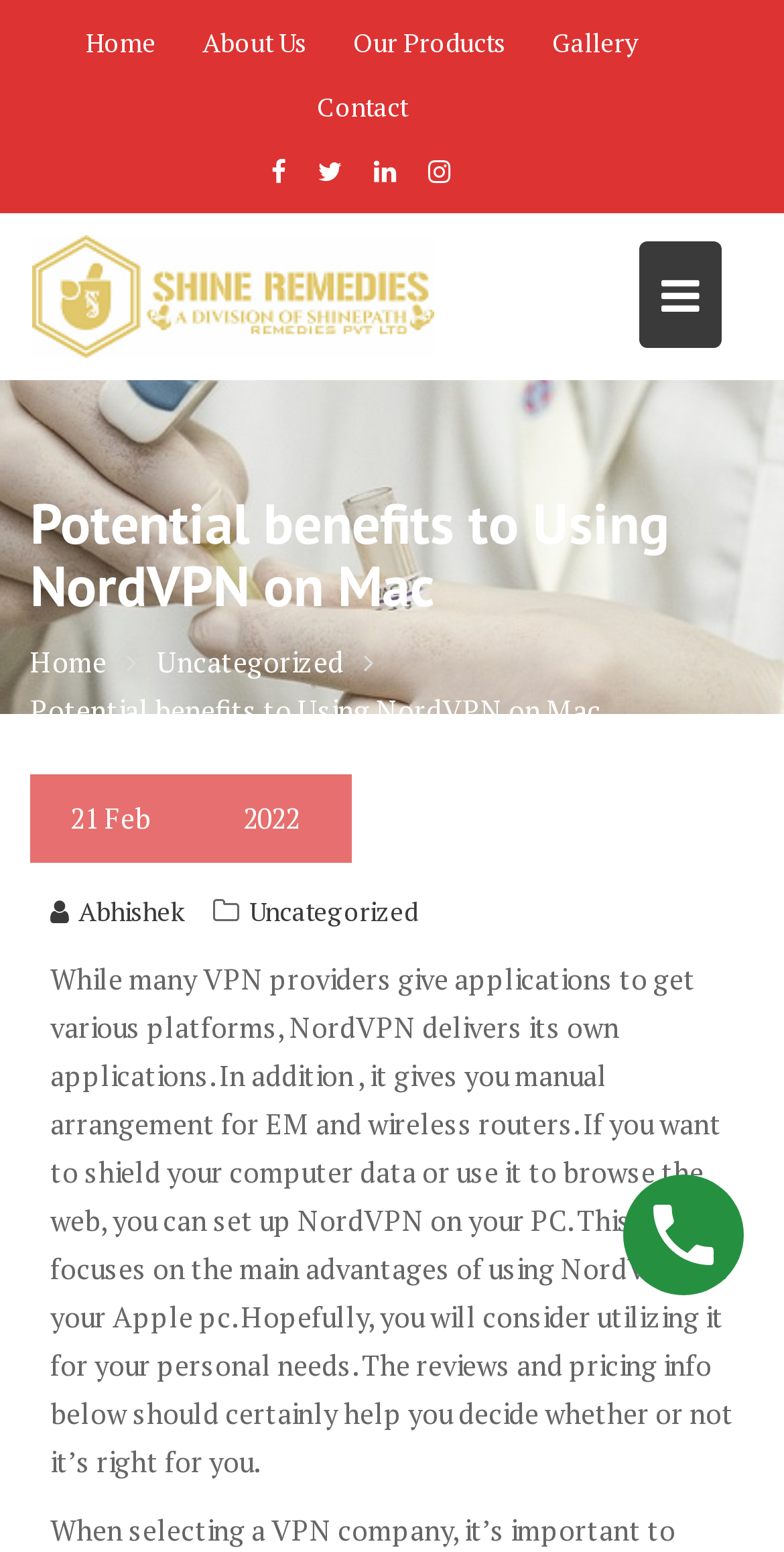Please provide a comprehensive answer to the question below using the information from the image: What is the website's name?

The website's name is obtained from the link element with the text 'Shine Remedies' at the top of the webpage, which is likely the logo or title of the website.